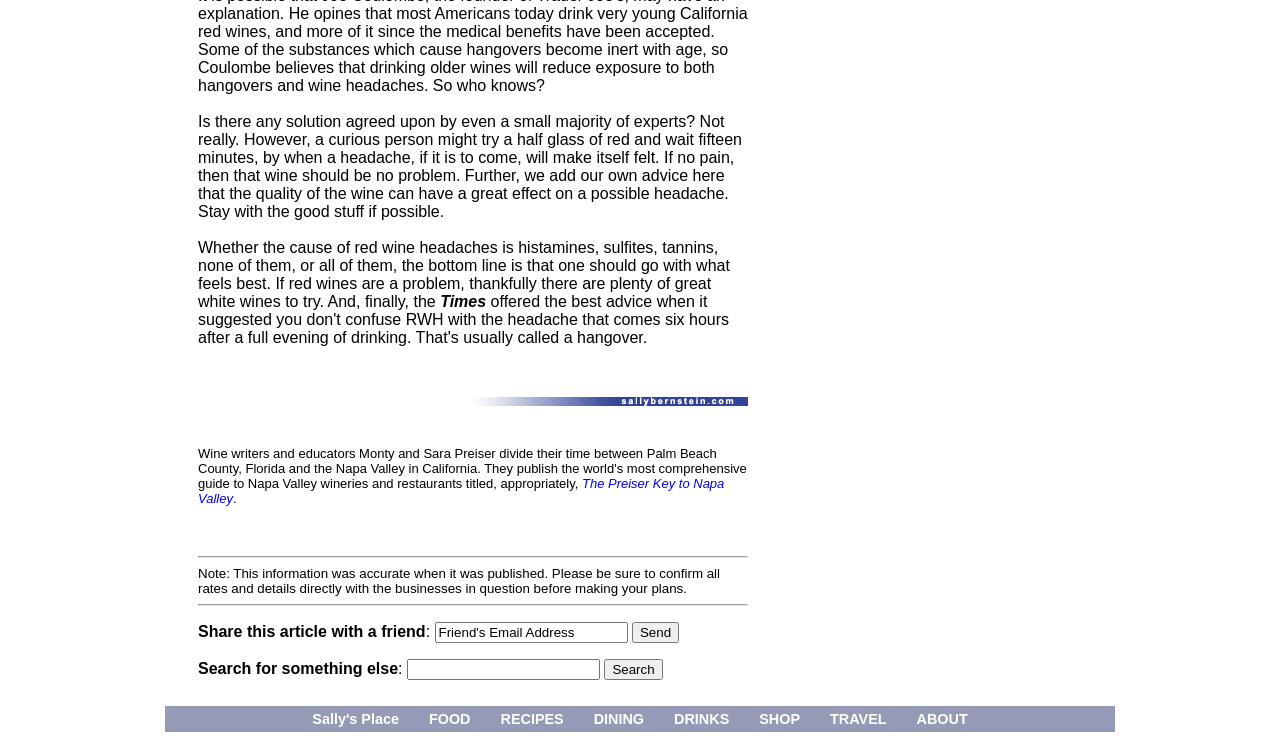What type of content is available on this website?
Using the visual information, respond with a single word or phrase.

Food, recipes, dining, drinks, travel, about